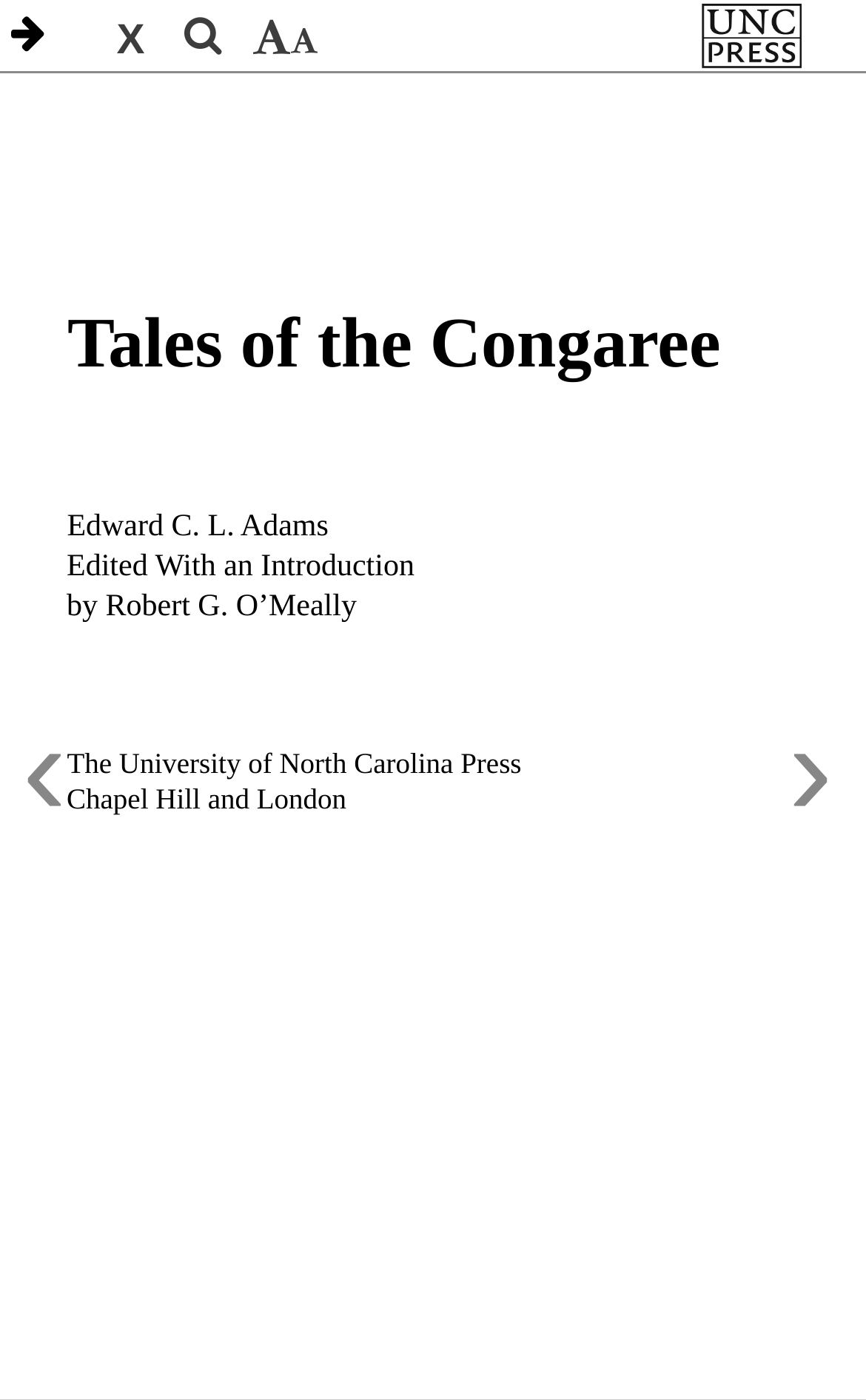Using the format (top-left x, top-left y, bottom-right x, bottom-right y), provide the bounding box coordinates for the described UI element. All values should be floating point numbers between 0 and 1: X

[0.135, 0.008, 0.167, 0.059]